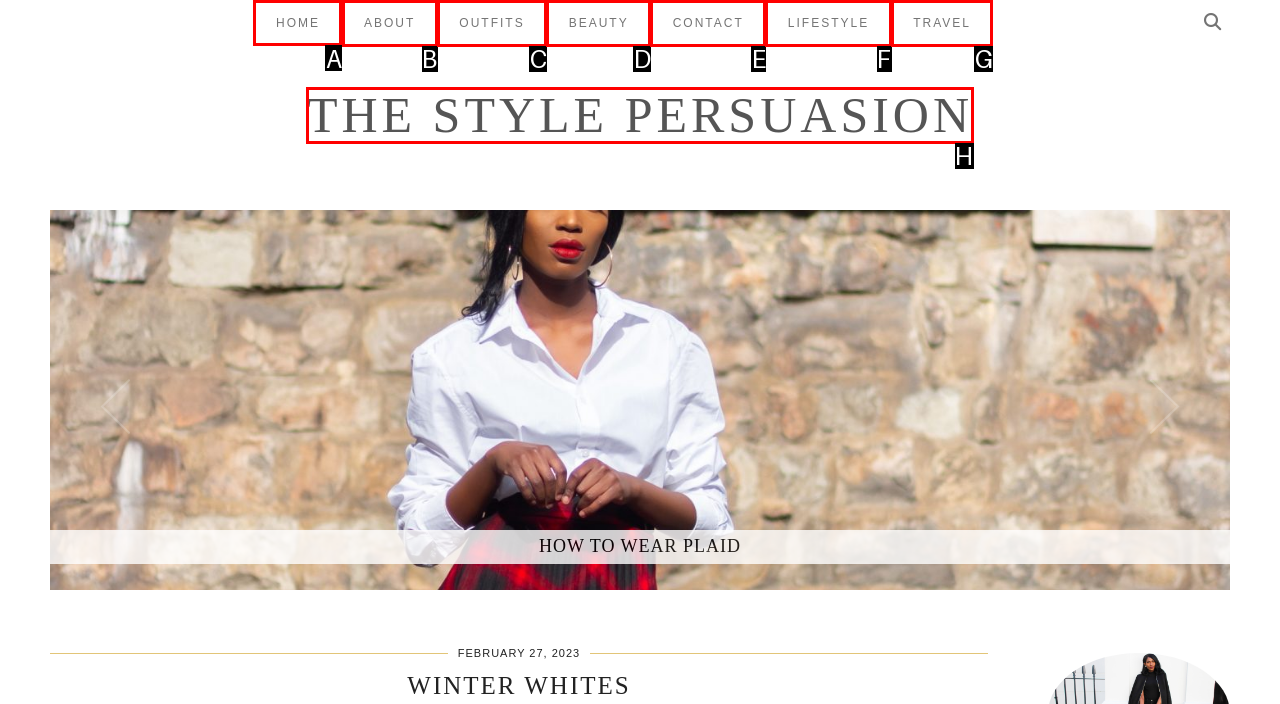Identify which lettered option to click to carry out the task: go to home page. Provide the letter as your answer.

A